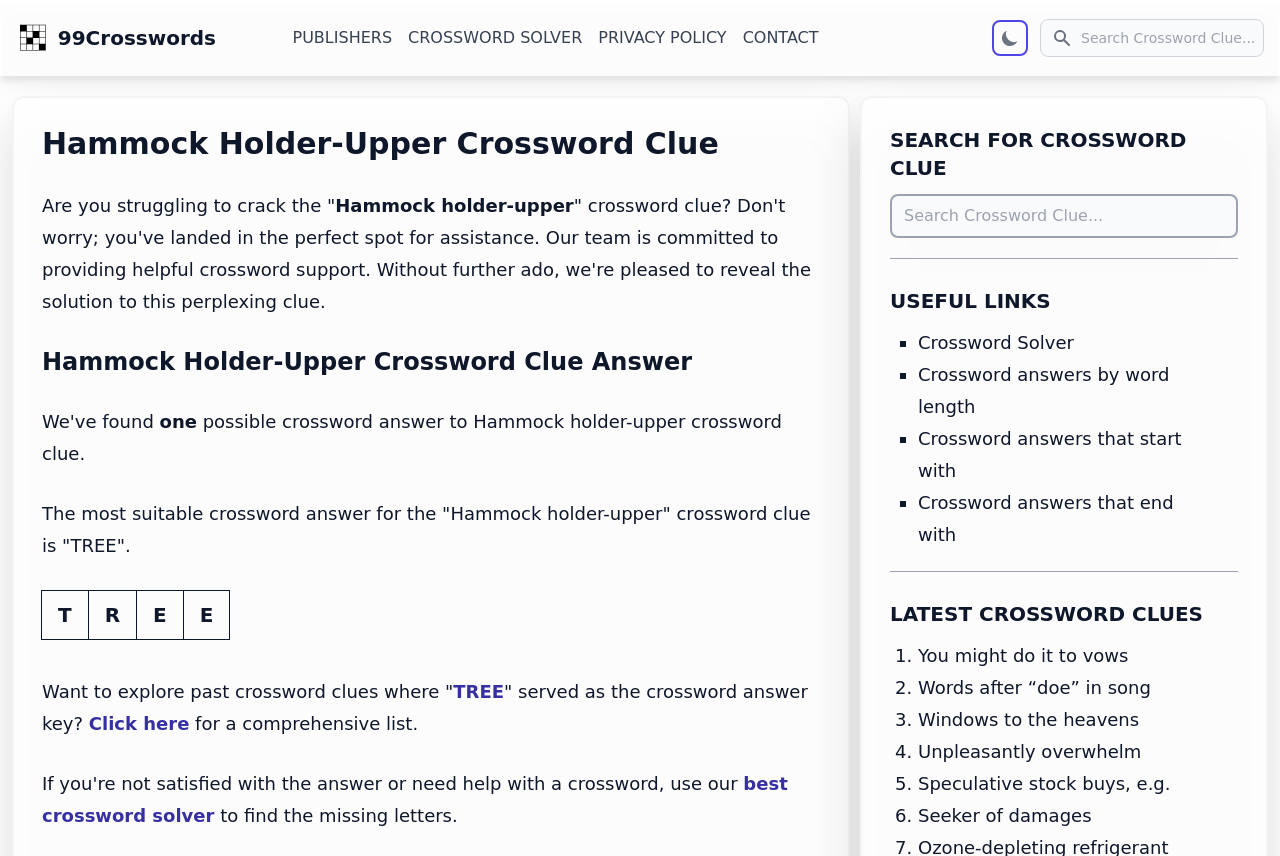Locate the bounding box of the UI element defined by this description: "+61 2 8381 6840". The coordinates should be given as four float numbers between 0 and 1, formatted as [left, top, right, bottom].

None